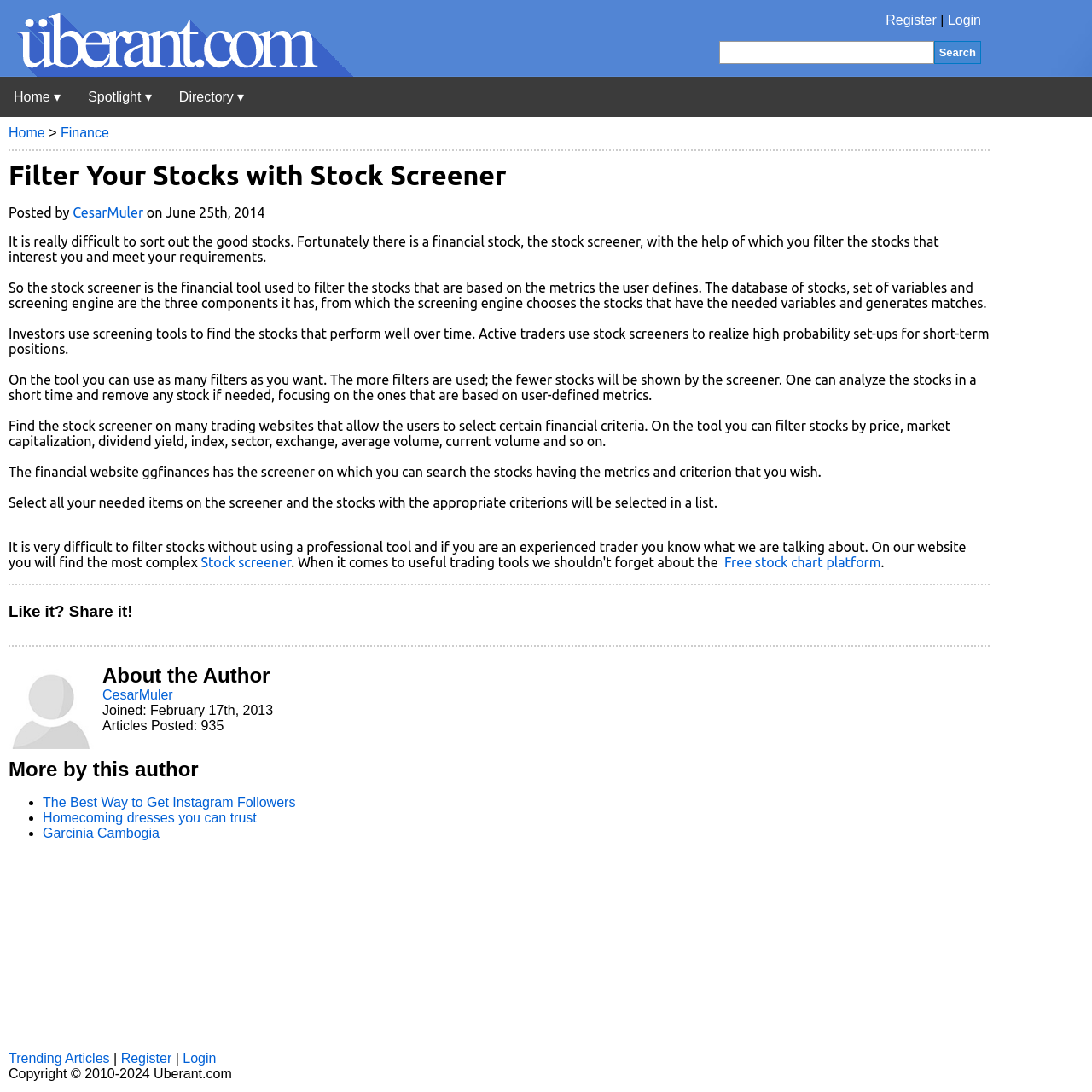Could you determine the bounding box coordinates of the clickable element to complete the instruction: "Register for an account"? Provide the coordinates as four float numbers between 0 and 1, i.e., [left, top, right, bottom].

[0.811, 0.012, 0.858, 0.025]